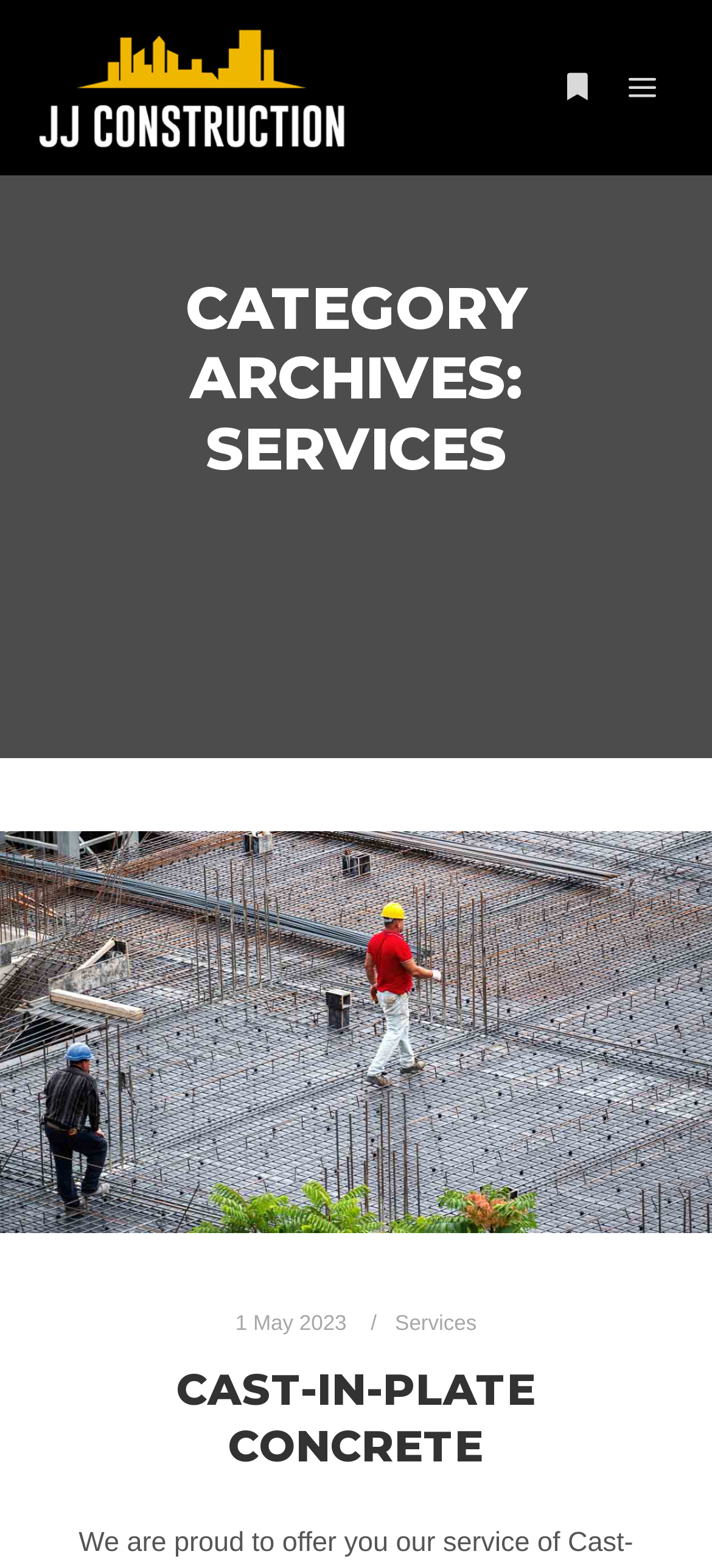With reference to the image, please provide a detailed answer to the following question: Are there navigation buttons on the top-right corner?

There are two navigation buttons on the top-right corner of the webpage, one with the text 'More info' and another with the text 'Main menu'.